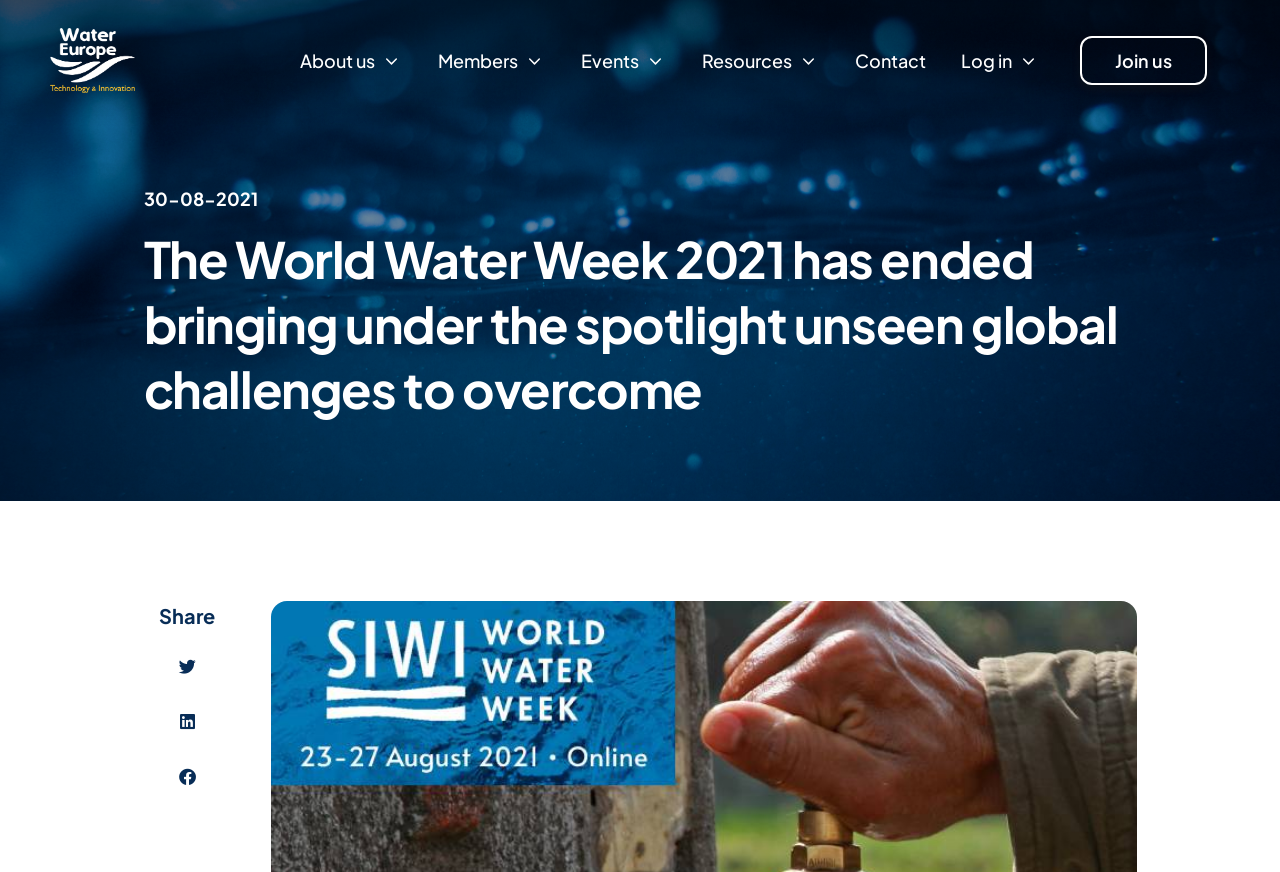Please extract and provide the main headline of the webpage.

The World Water Week 2021 has ended bringing under the spotlight unseen global challenges to overcome